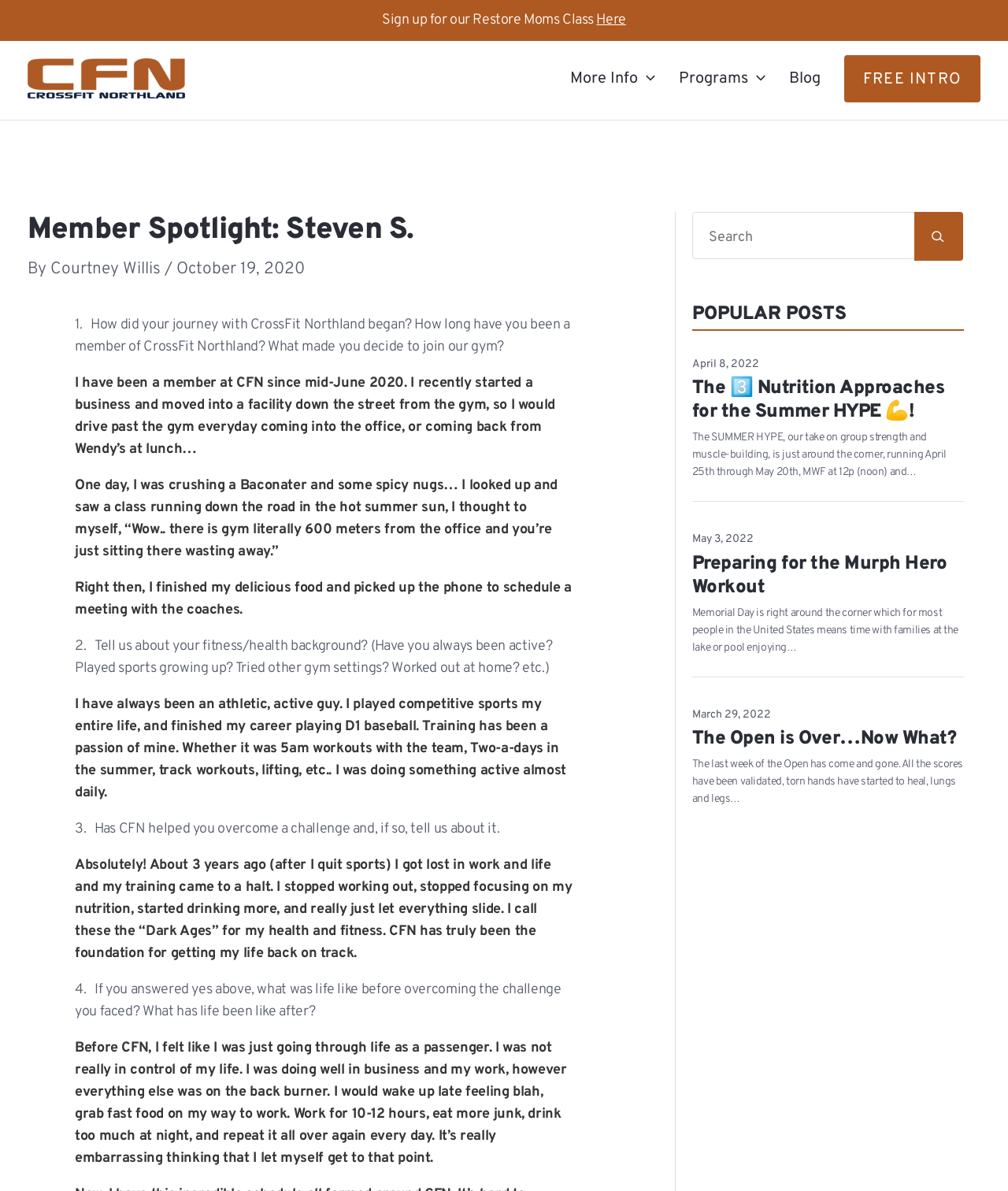Find the bounding box coordinates for the area that must be clicked to perform this action: "Click the 'FREE INTRO' link".

[0.838, 0.046, 0.973, 0.086]